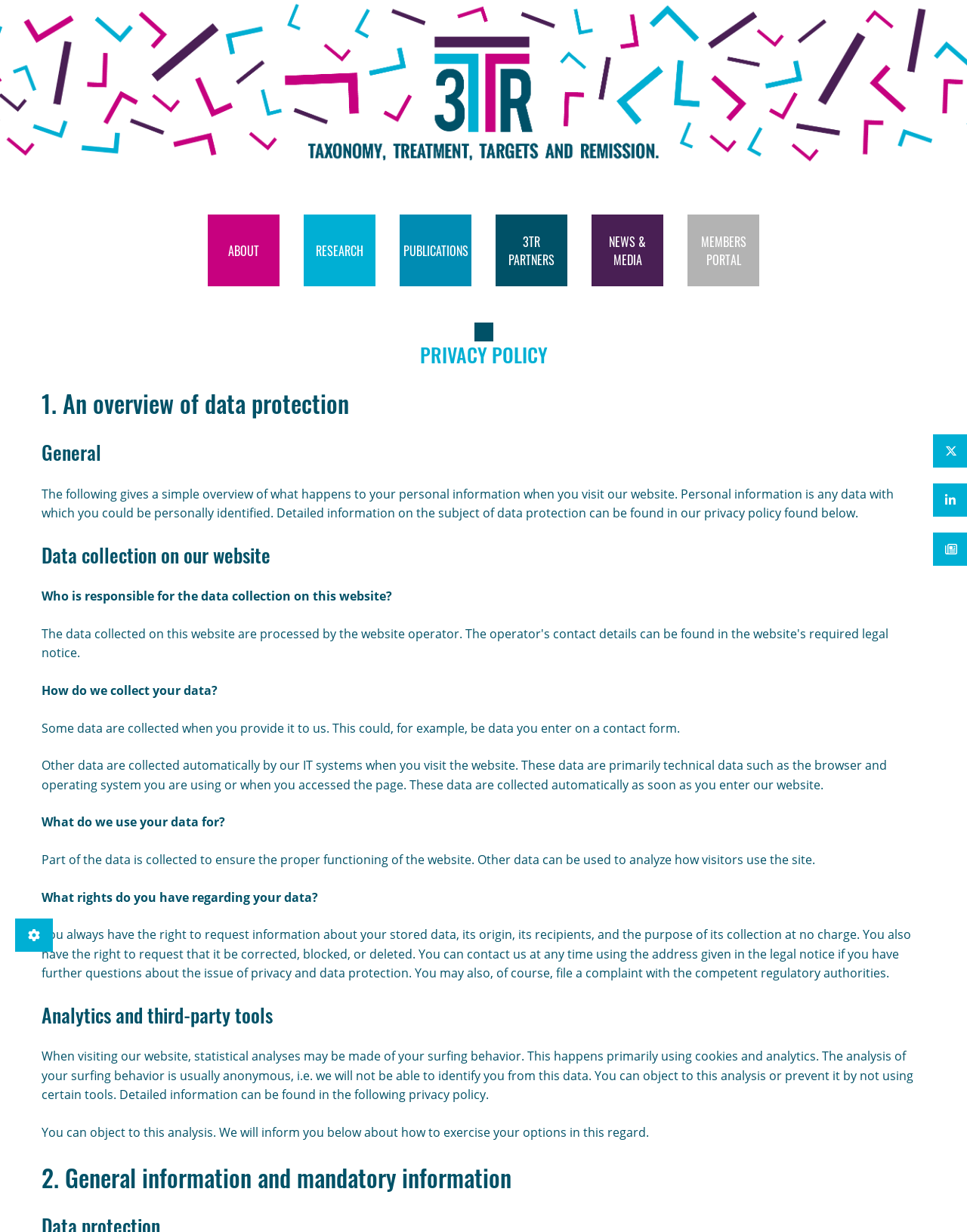Please find and report the bounding box coordinates of the element to click in order to perform the following action: "View 3TR PARTNERS". The coordinates should be expressed as four float numbers between 0 and 1, in the format [left, top, right, bottom].

[0.512, 0.174, 0.587, 0.232]